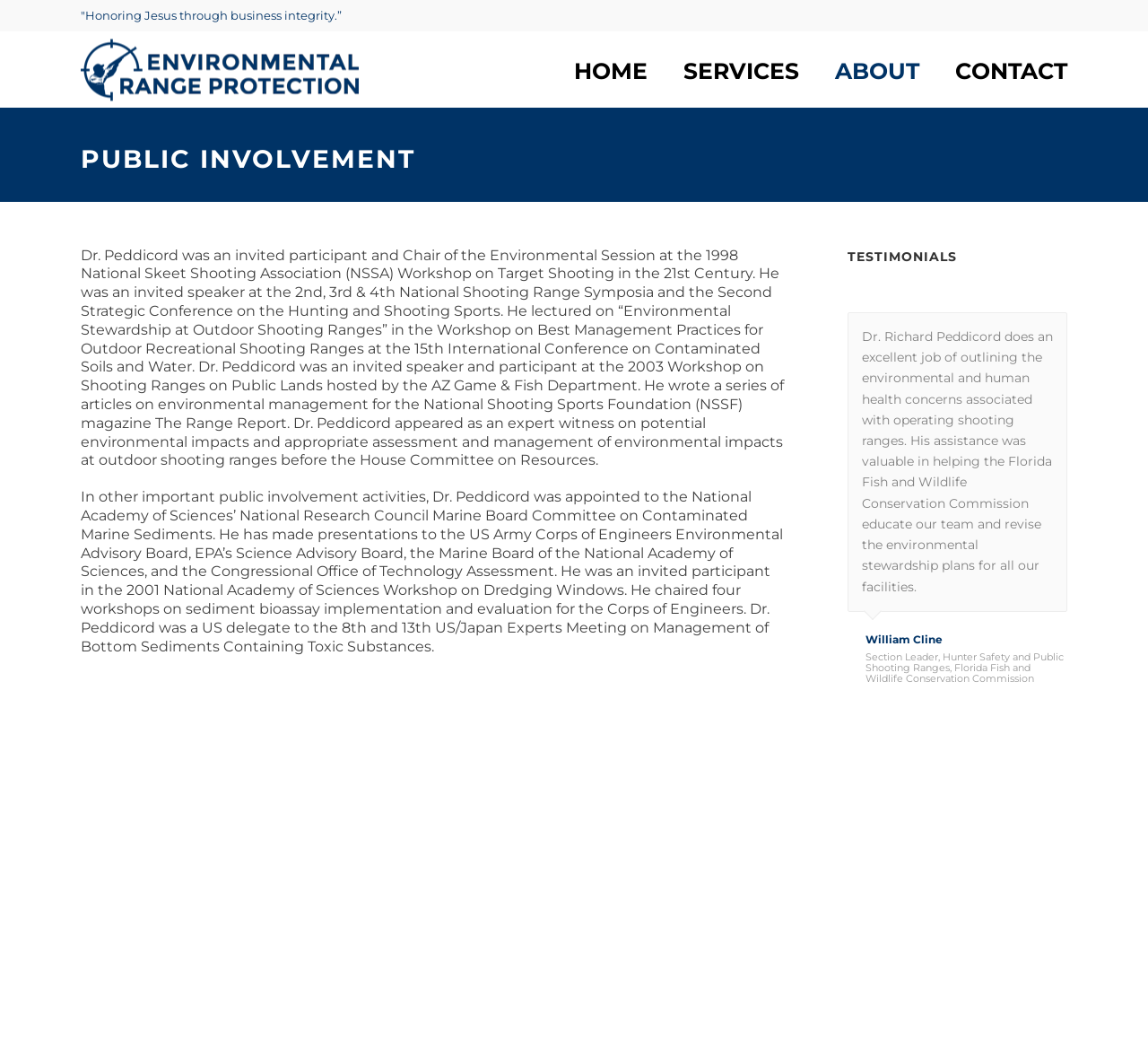Construct a comprehensive description capturing every detail on the webpage.

This webpage is about Dr. Richard K. "Dick" Peddicord, Ph.D., and his expertise in environmental range protection. At the top of the page, there is a header with a quote "Honoring Jesus through business integrity.”. Below the header, there is a navigation menu with links to "HOME", "SERVICES", "ABOUT", and "CONTACT".

On the left side of the page, there is an image with the title "Guarding Your Range Against Unrecognized Liabilities". Next to the image, there is a heading "PUBLIC INVOLVEMENT" in a larger font size.

The main content of the page is a long paragraph describing Dr. Peddicord's public involvement and expertise in environmental stewardship at outdoor shooting ranges. He has participated in various workshops, conferences, and has written articles on environmental management. He has also appeared as an expert witness on potential environmental impacts and appropriate assessment and management of environmental impacts at outdoor shooting ranges.

Below the paragraph, there is a section with the title "TESTIMONIALS". This section contains several quotes from various individuals, including William Cline, Walter Lane, Daniel Cogan, Lorin D. Kramer, Mike Burkett, Ronald Marchessault, George Calcagnini, Esq., and W. Lee Smith, Esq. Each quote is accompanied by a link to the individual's name and their title or organization.

At the bottom of the page, there are two small images, but they do not have any descriptive text.

Overall, the webpage is focused on showcasing Dr. Peddicord's expertise and credentials in environmental range protection, and the testimonials from various individuals serve to reinforce his reputation and credibility in the field.